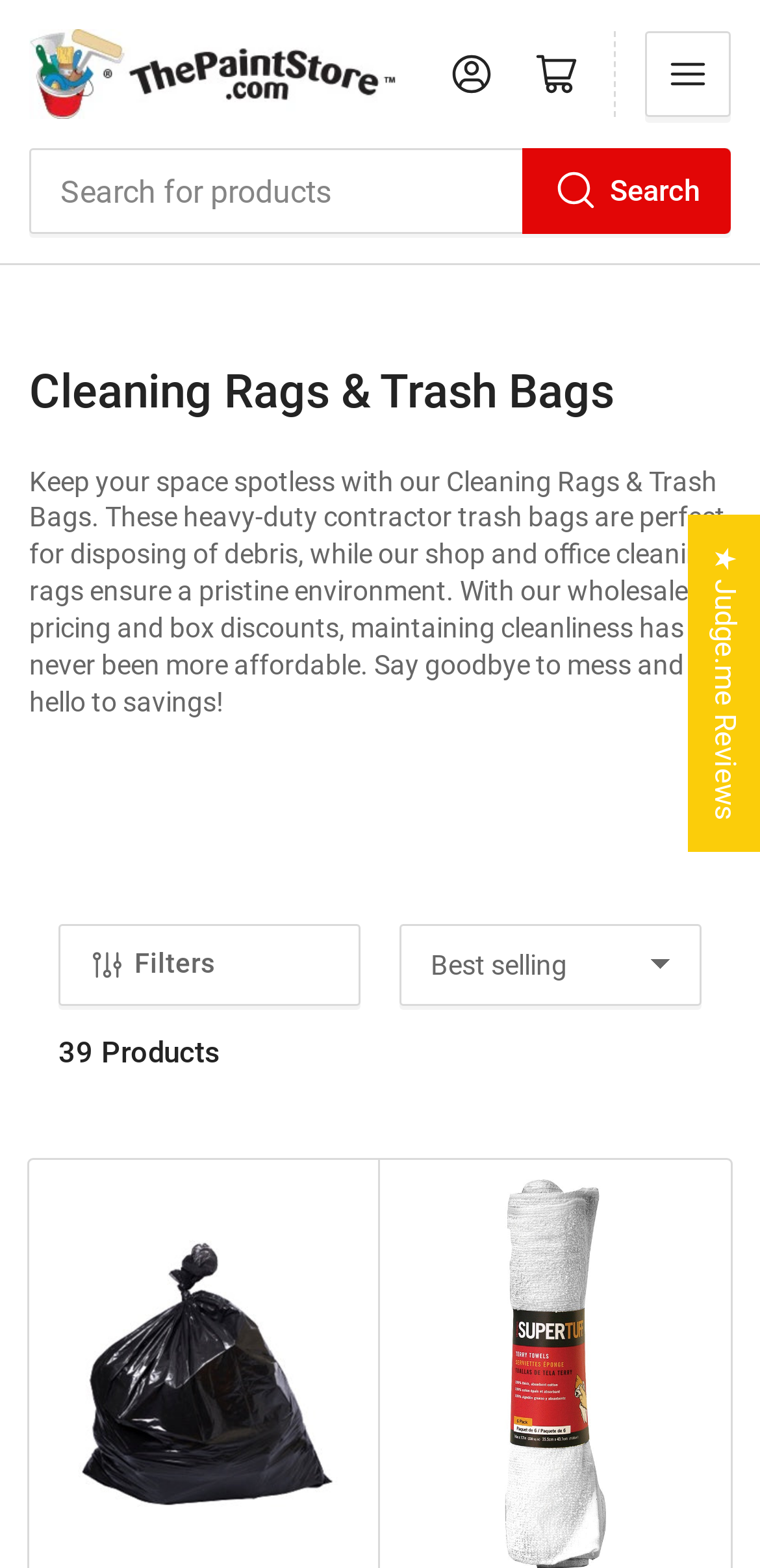Based on the image, please elaborate on the answer to the following question:
What is the purpose of the 'Filters' button?

The 'Filters' button is located below the product description and above the product list. Its purpose is to allow users to filter the products based on certain criteria, making it easier to find specific products.